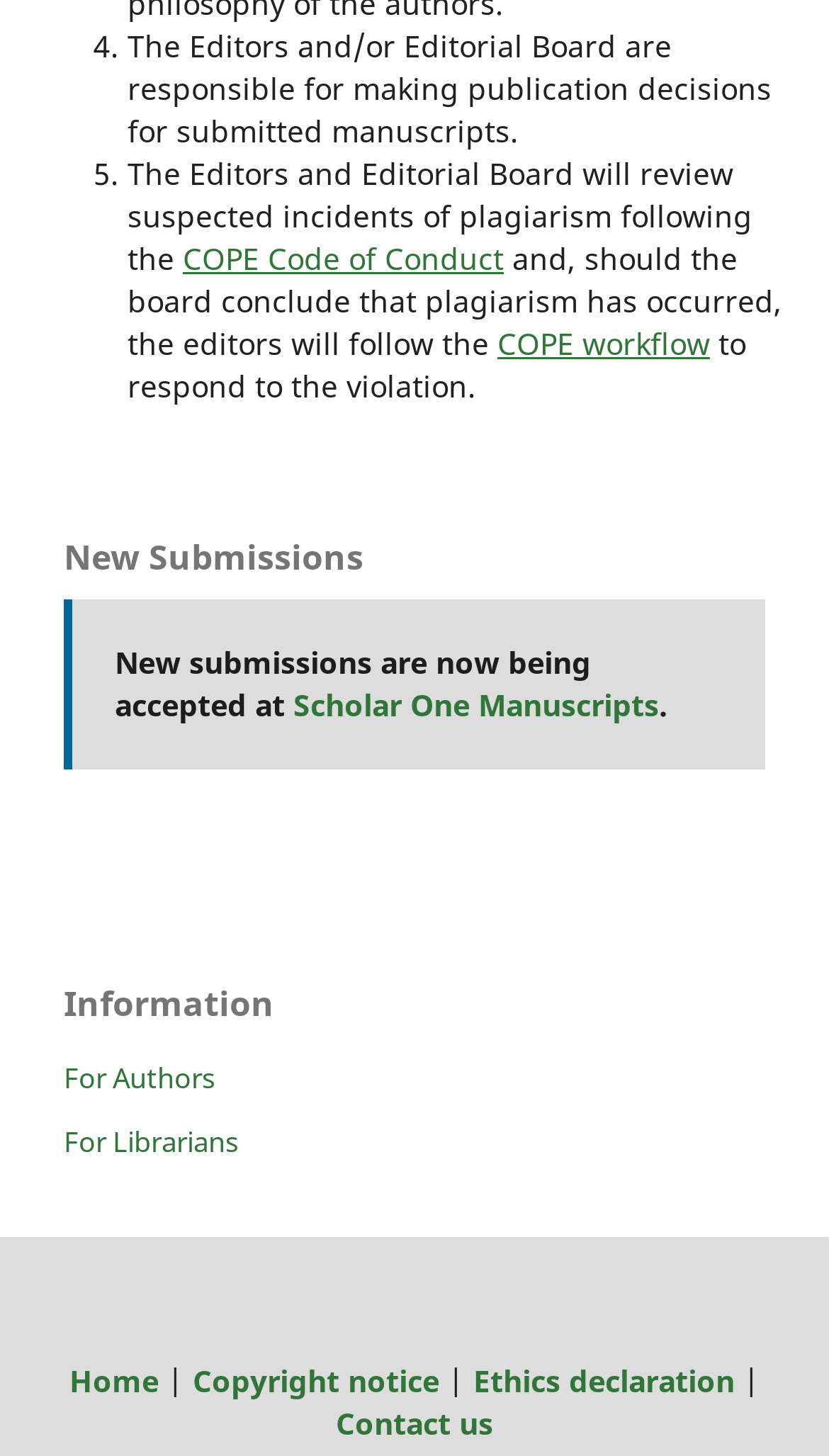Please locate the bounding box coordinates of the element's region that needs to be clicked to follow the instruction: "Contact 'us'". The bounding box coordinates should be provided as four float numbers between 0 and 1, i.e., [left, top, right, bottom].

[0.405, 0.964, 0.595, 0.992]